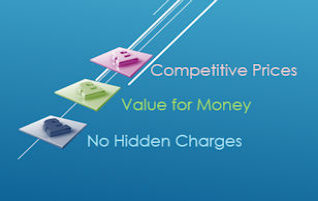Answer the following in one word or a short phrase: 
What is the color of the icon that highlights 'Competitive Prices'?

Pink